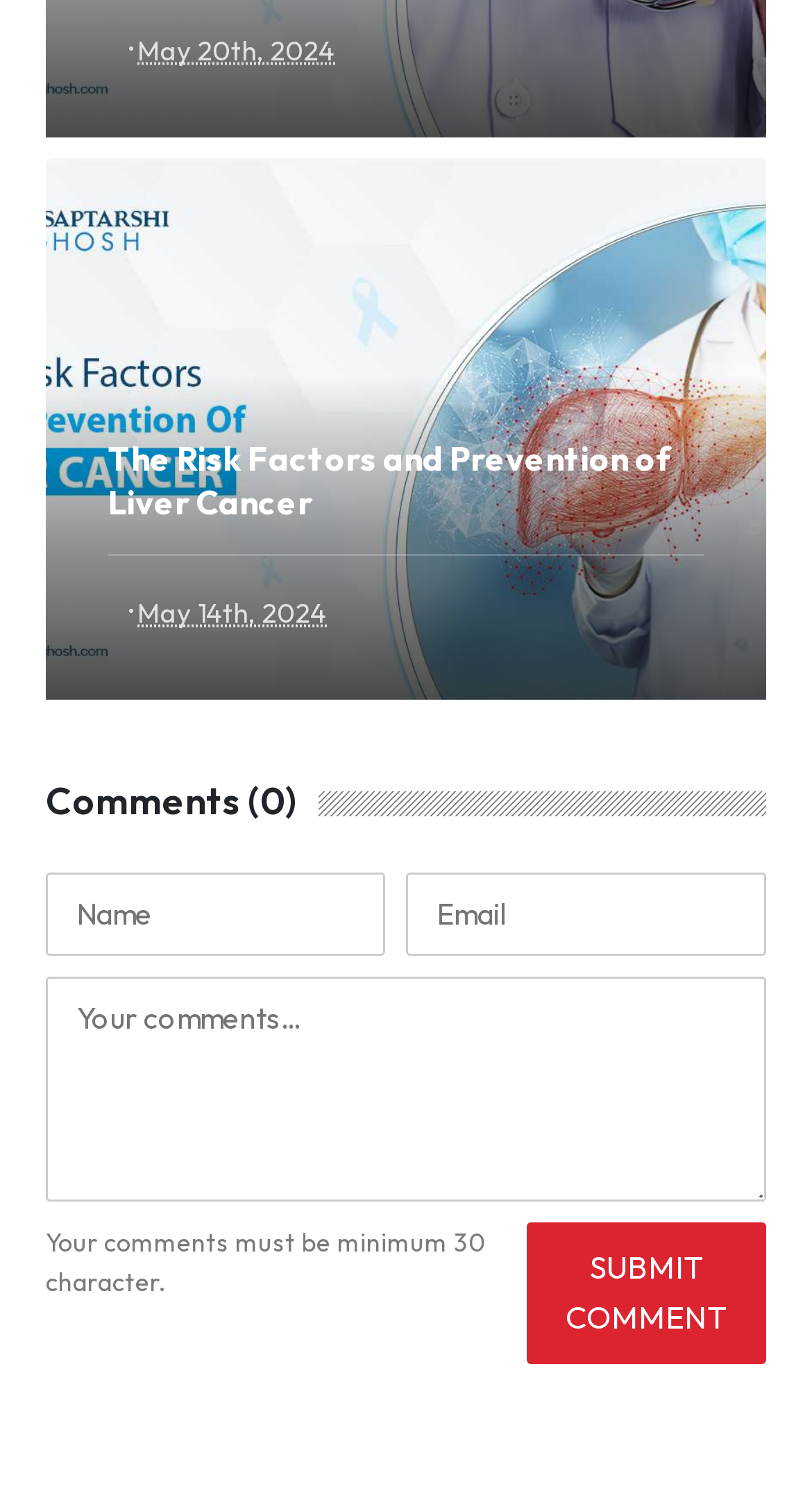For the element described, predict the bounding box coordinates as (top-left x, top-left y, bottom-right x, bottom-right y). All values should be between 0 and 1. Element description: name="guest_name" placeholder="Name"

[0.056, 0.578, 0.474, 0.633]